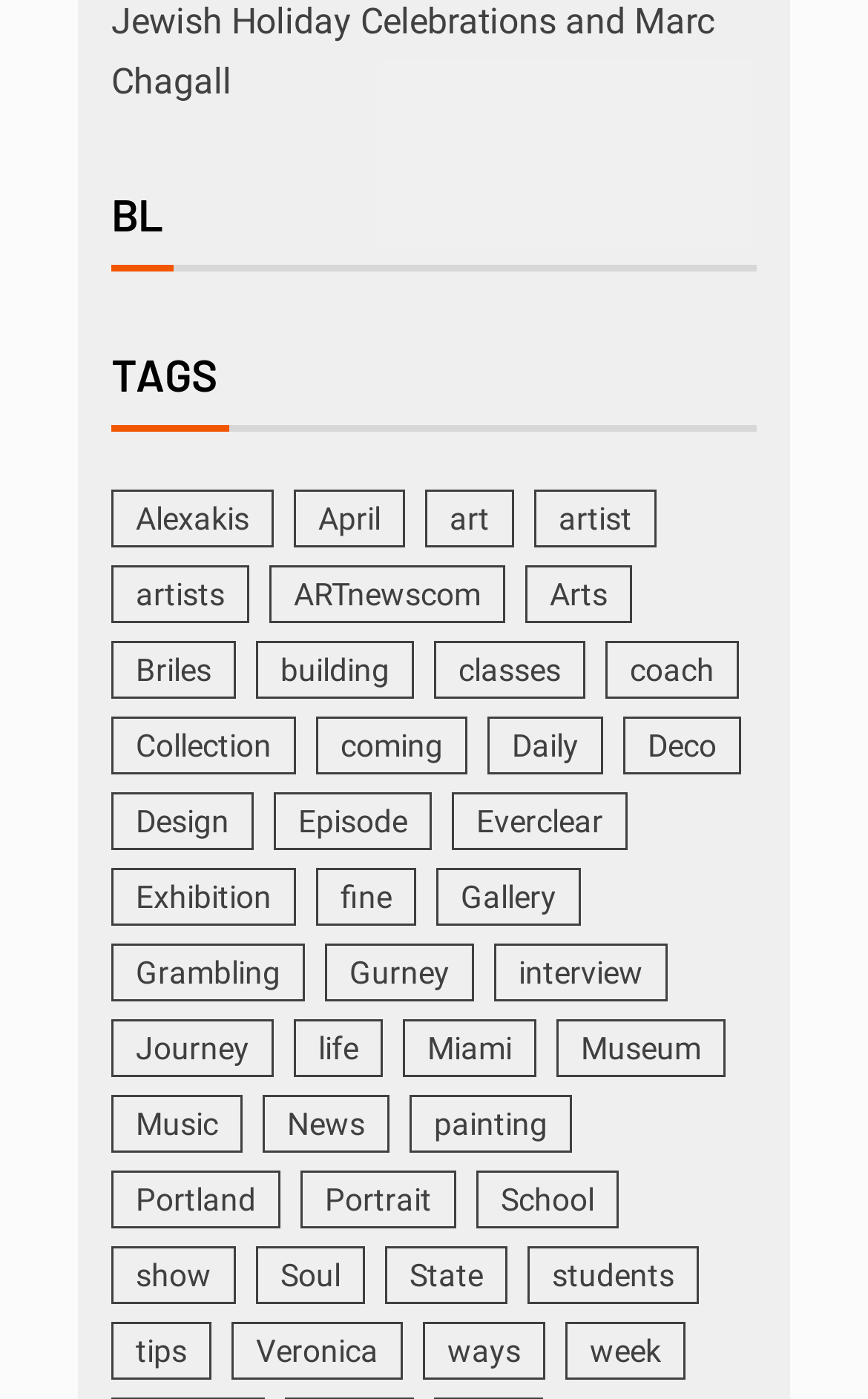What is the first link on the webpage?
Please provide a comprehensive and detailed answer to the question.

The first link on the webpage is 'Jewish Holiday Celebrations and Marc Chagall' which is located at the top left corner of the webpage with a bounding box coordinate of [0.128, 0.0, 0.823, 0.073].